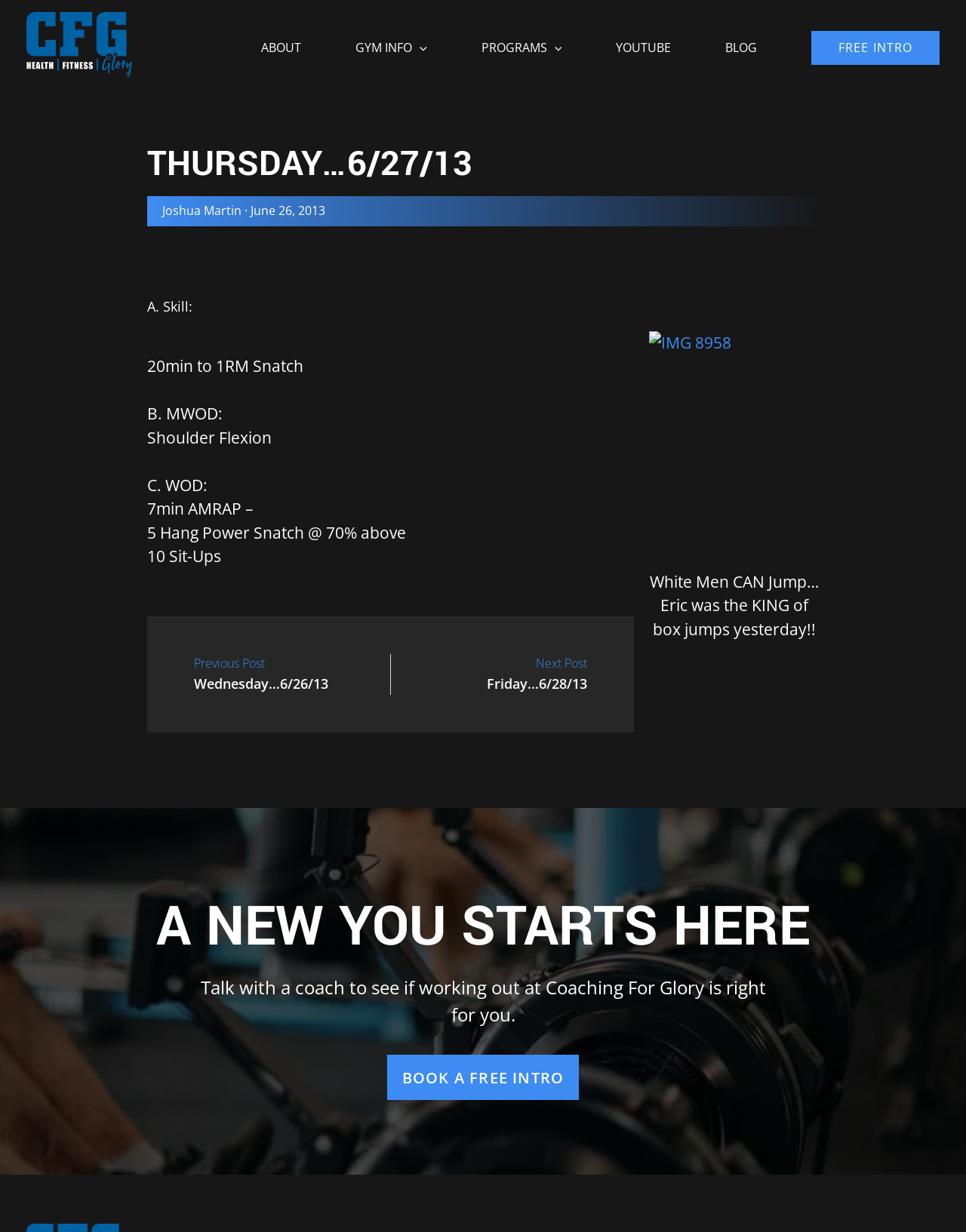Find and indicate the bounding box coordinates of the region you should select to follow the given instruction: "Book a free intro session".

[0.416, 0.866, 0.584, 0.883]